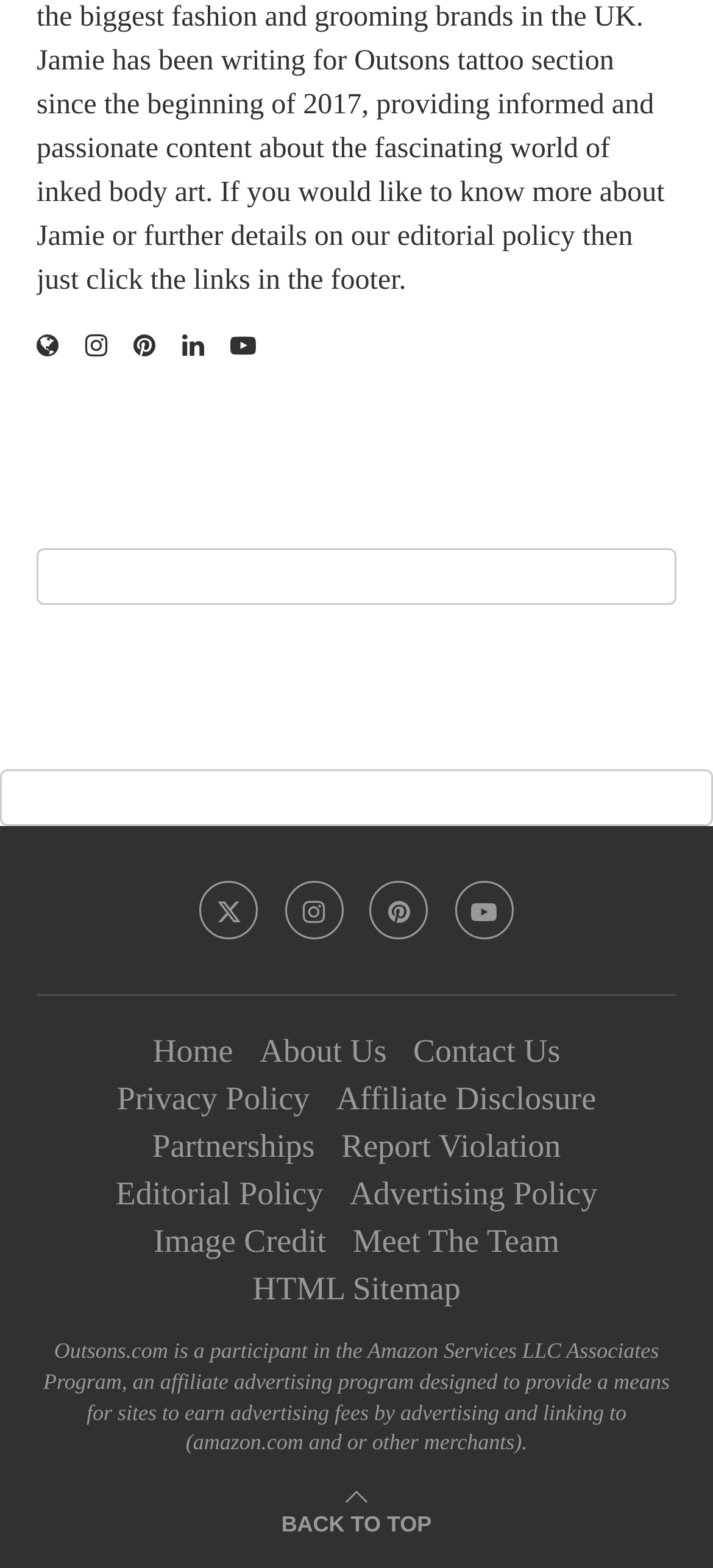Indicate the bounding box coordinates of the element that must be clicked to execute the instruction: "Visit the Youtube channel". The coordinates should be given as four float numbers between 0 and 1, i.e., [left, top, right, bottom].

[0.638, 0.562, 0.72, 0.599]